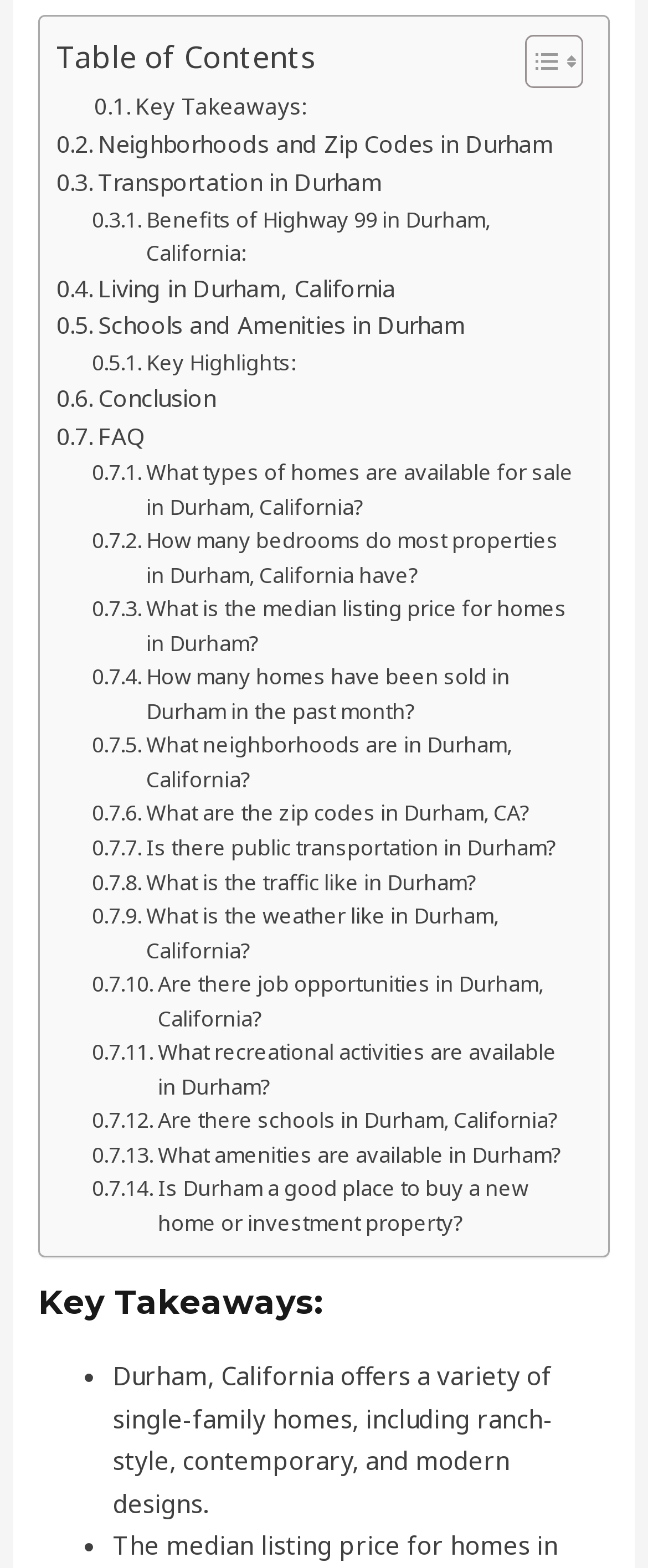Identify the bounding box coordinates of the region that should be clicked to execute the following instruction: "Toggle Table of Content".

[0.772, 0.022, 0.887, 0.058]